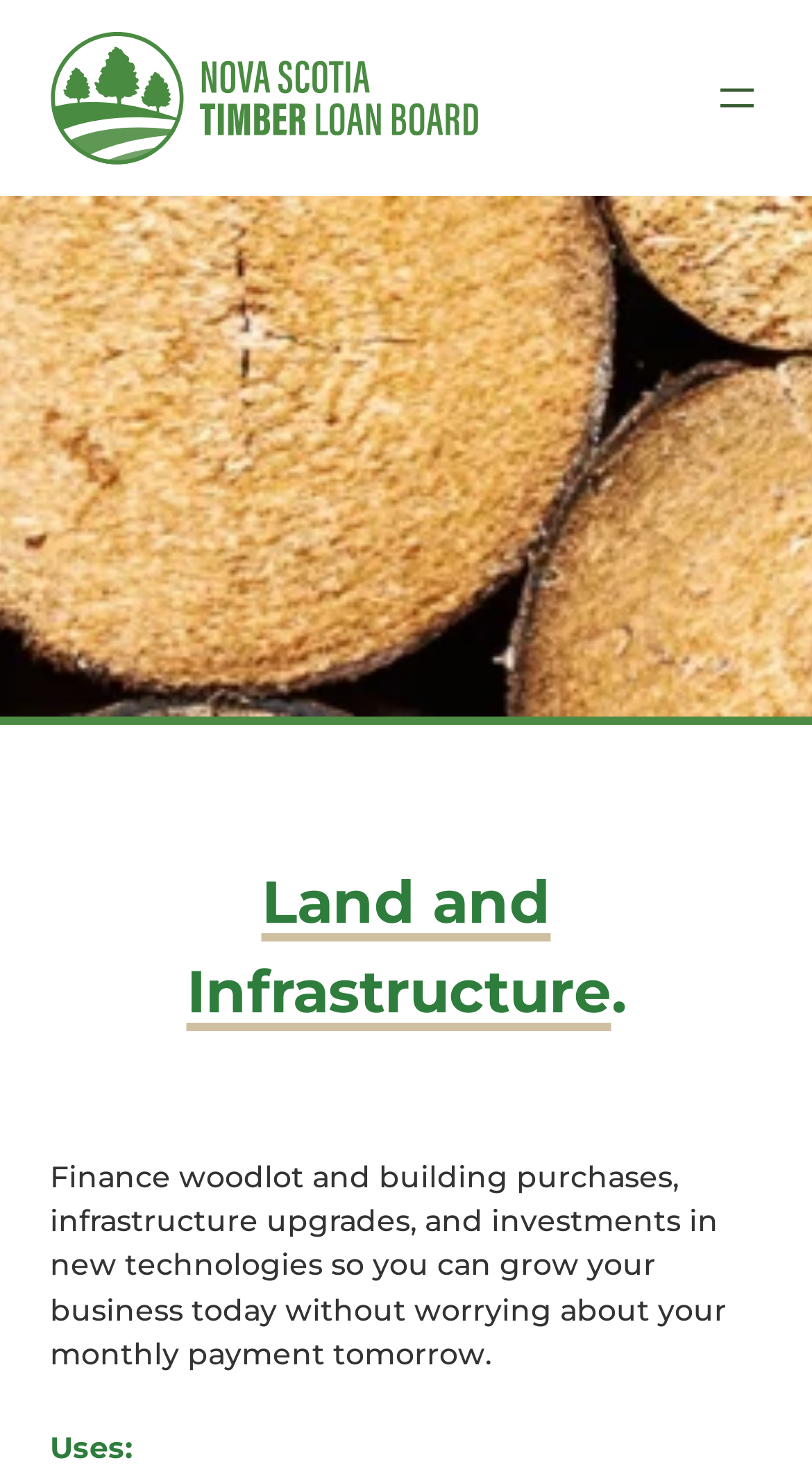Using the provided element description, identify the bounding box coordinates as (top-left x, top-left y, bottom-right x, bottom-right y). Ensure all values are between 0 and 1. Description: aria-label="Open menu"

[0.877, 0.049, 0.938, 0.083]